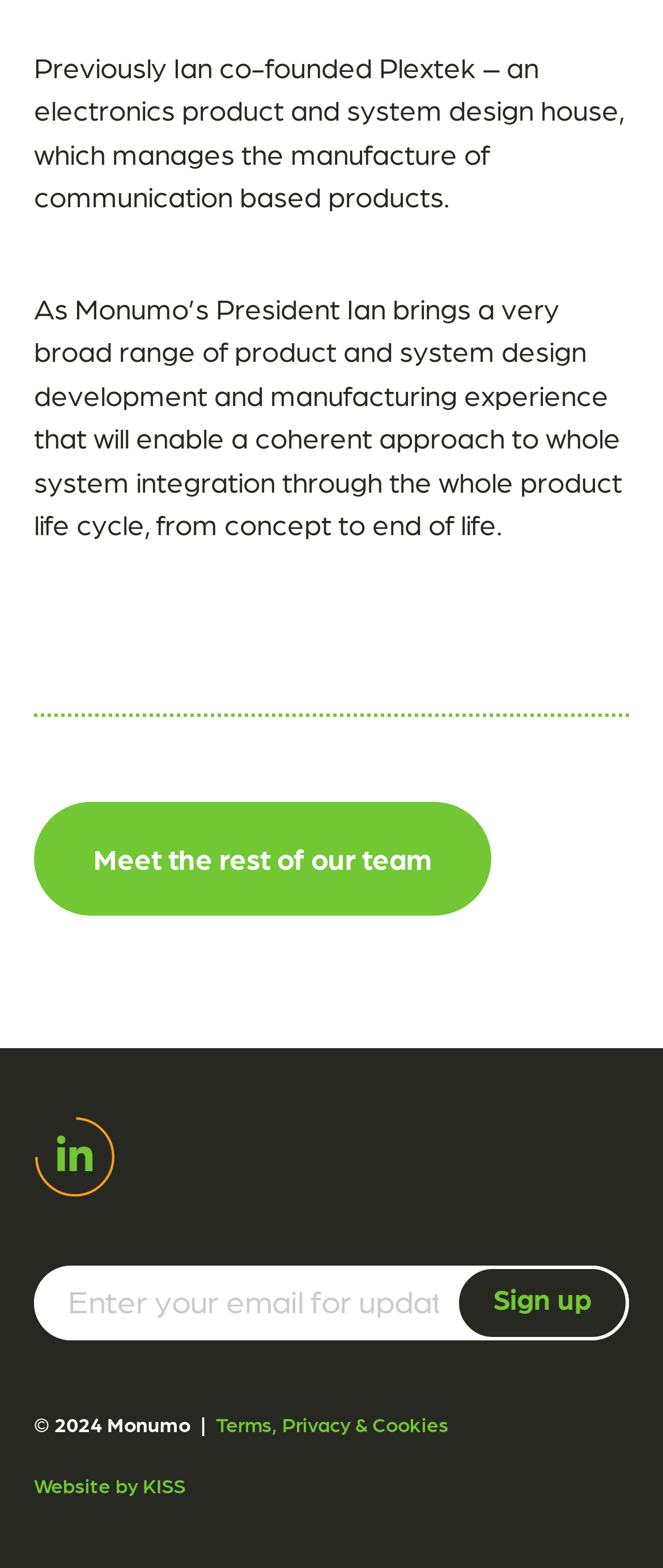What year is the copyright for?
Based on the image, answer the question with as much detail as possible.

The webpage has a copyright symbol followed by the year 2024, indicating that the copyright is for that year.